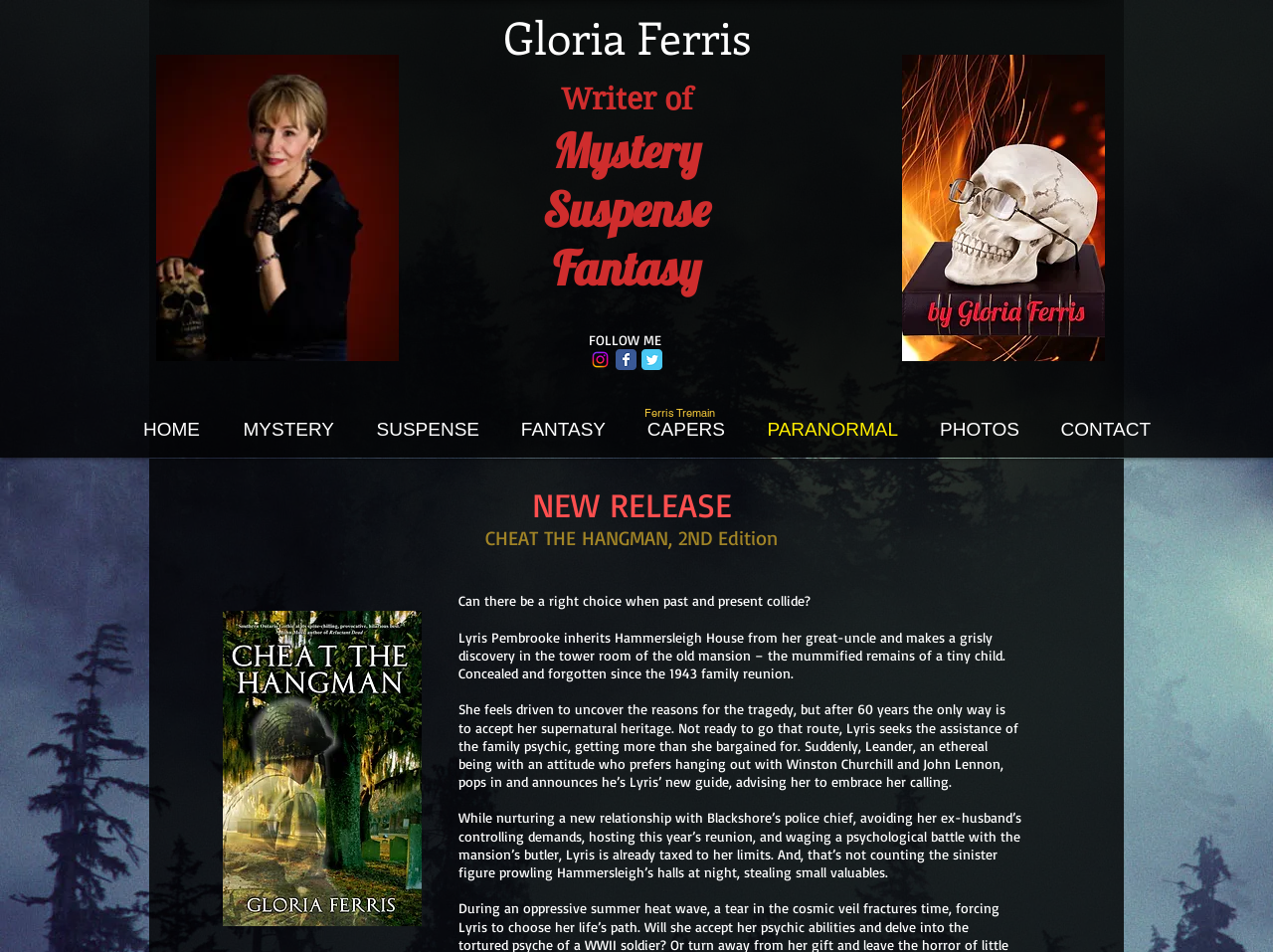Illustrate the webpage with a detailed description.

The webpage is about author Gloria Ferris, who writes mystery, suspense, and fantasy novels. At the top of the page, there is a heading with the author's name, followed by a series of headings that list her genres. Below these headings, there is a social media bar with links to Instagram, Facebook, and Twitter, each accompanied by an icon.

To the right of the social media bar, there is a large image of a book cover, which appears to be a promotional image for one of the author's books. Above this image, there is a navigation menu with links to different sections of the website, including Home, Mystery, Suspense, Fantasy, Capers, Paranormal, Photos, and Contact.

Below the navigation menu, there is a heading with the title "Ferris Tremain" and a subheading that announces a new release, "Cheat the Hangman, 2nd Edition". This is accompanied by a smaller image of the book cover and a brief summary of the book's plot. The summary is divided into several paragraphs, which describe the main character, Lyris Pembrooke, and her discovery of a mummified child in an old mansion. The text also introduces other characters, including a family psychic and an ethereal being named Leander, and hints at a sinister figure lurking in the mansion.

Overall, the webpage is focused on promoting the author's work, particularly the new release, and providing a brief overview of the book's plot. The design is clean and easy to navigate, with clear headings and concise text.